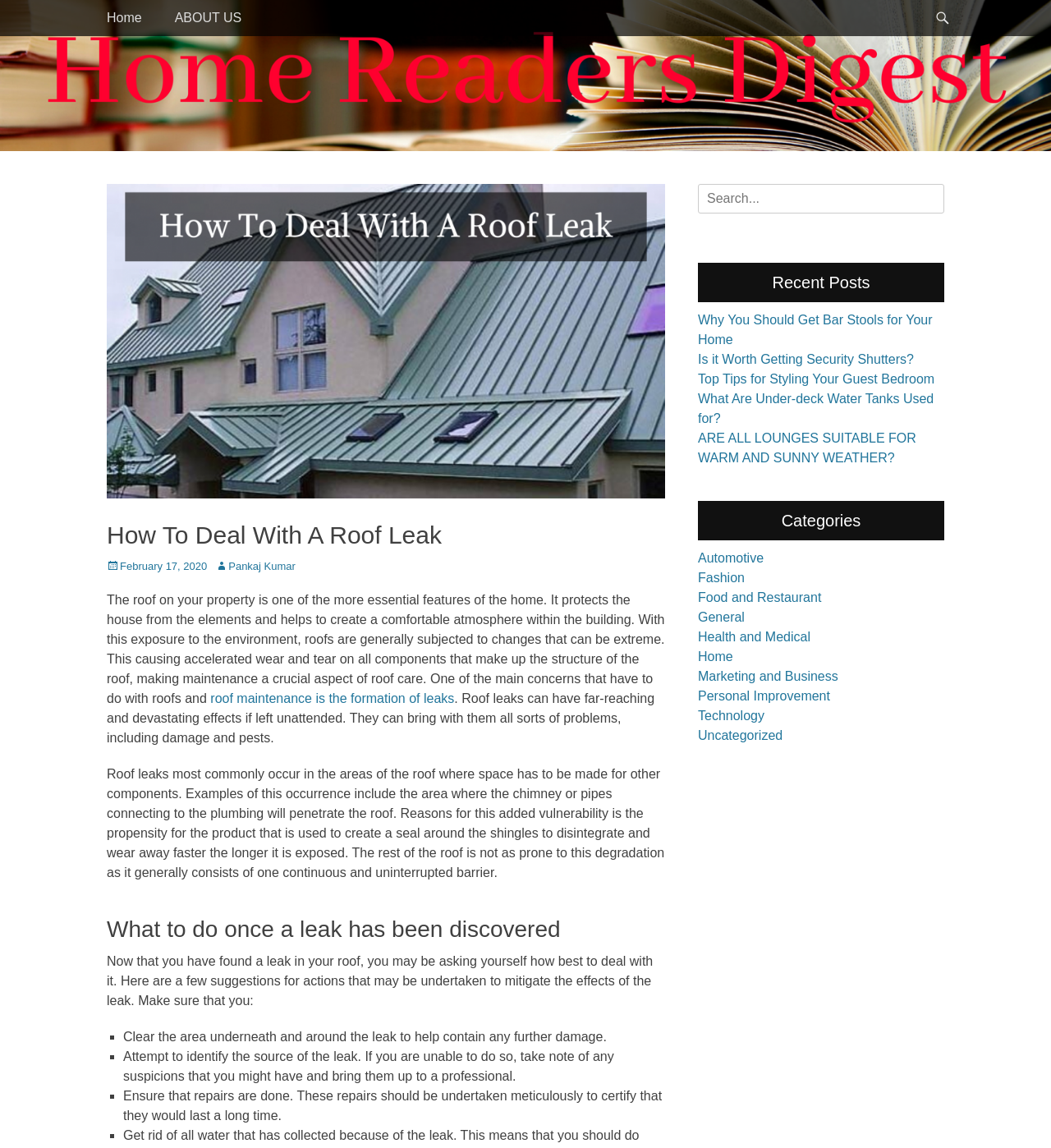Please provide a comprehensive answer to the question below using the information from the image: What should you do once a leak has been discovered?

According to the webpage, once a leak has been discovered, you should clear the area underneath and around the leak to help contain any further damage, and attempt to identify the source of the leak.